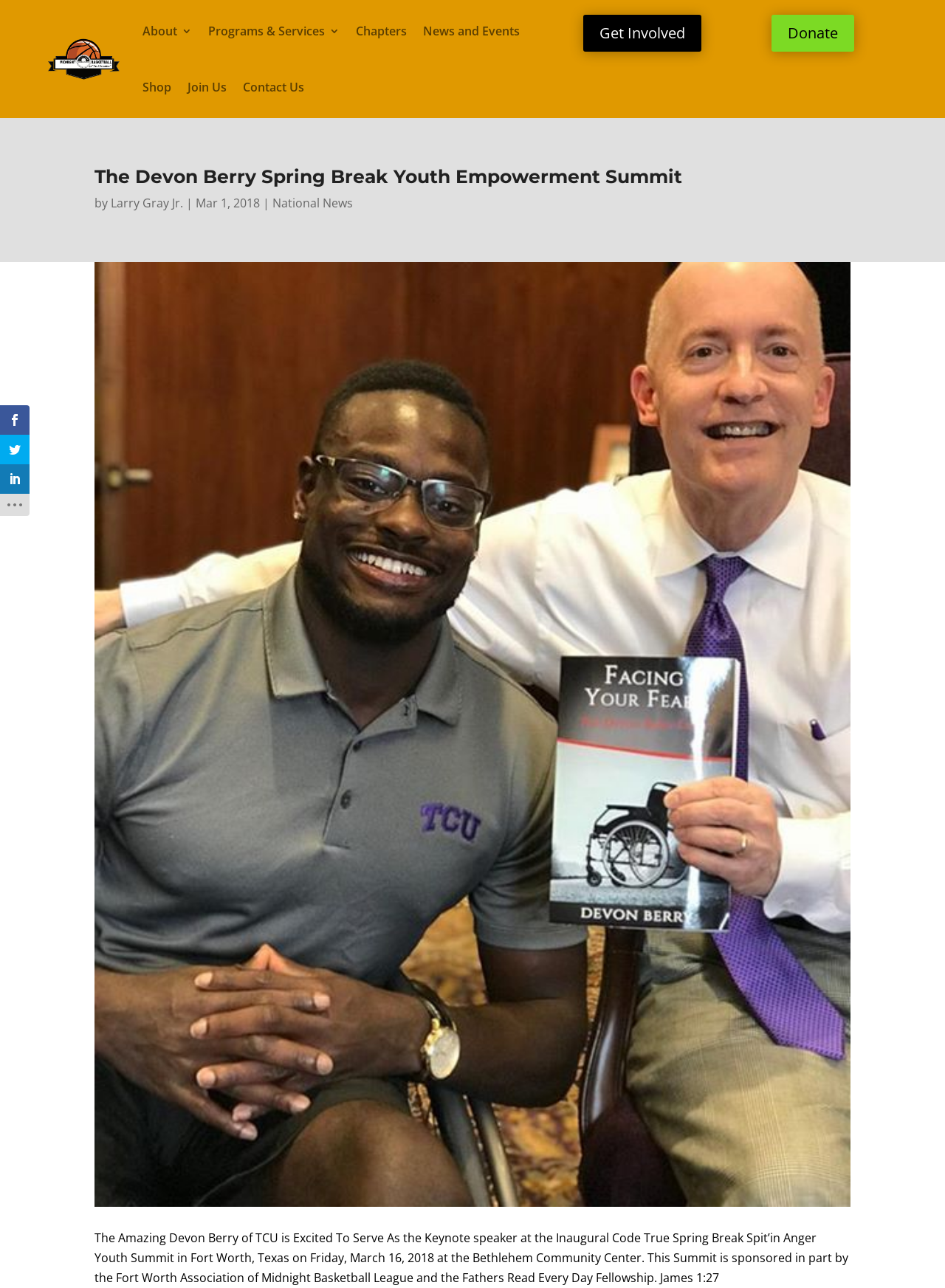Find the bounding box coordinates for the area that should be clicked to accomplish the instruction: "Read more about the keynote speaker".

[0.117, 0.151, 0.194, 0.164]